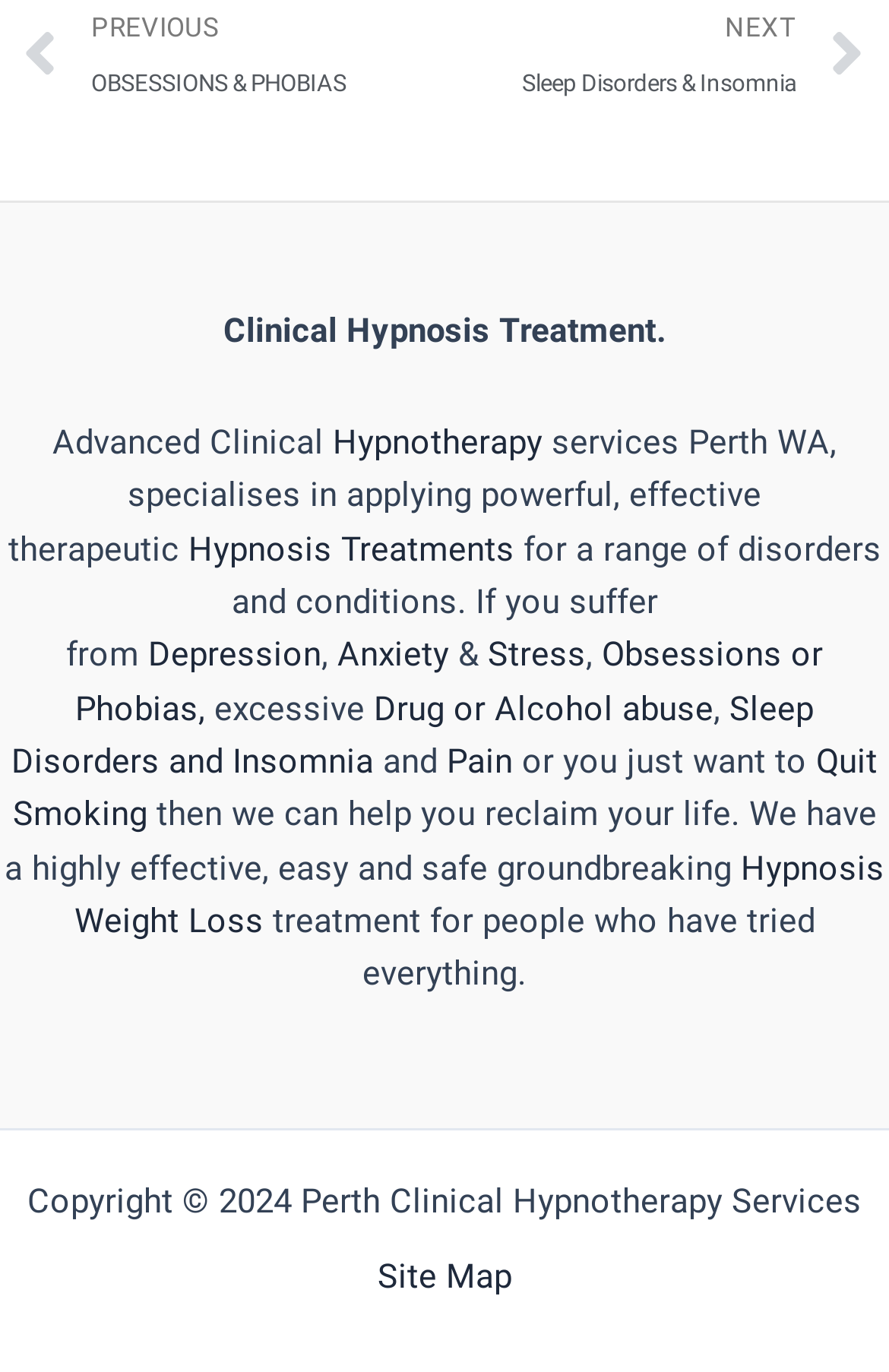What is the copyright year mentioned on this webpage?
Give a comprehensive and detailed explanation for the question.

The copyright year mentioned on this webpage is 2024, which is indicated by the StaticText element 'Copyright © 2024 Perth Clinical Hypnotherapy Services' at coordinates [0.031, 0.86, 0.969, 0.89].